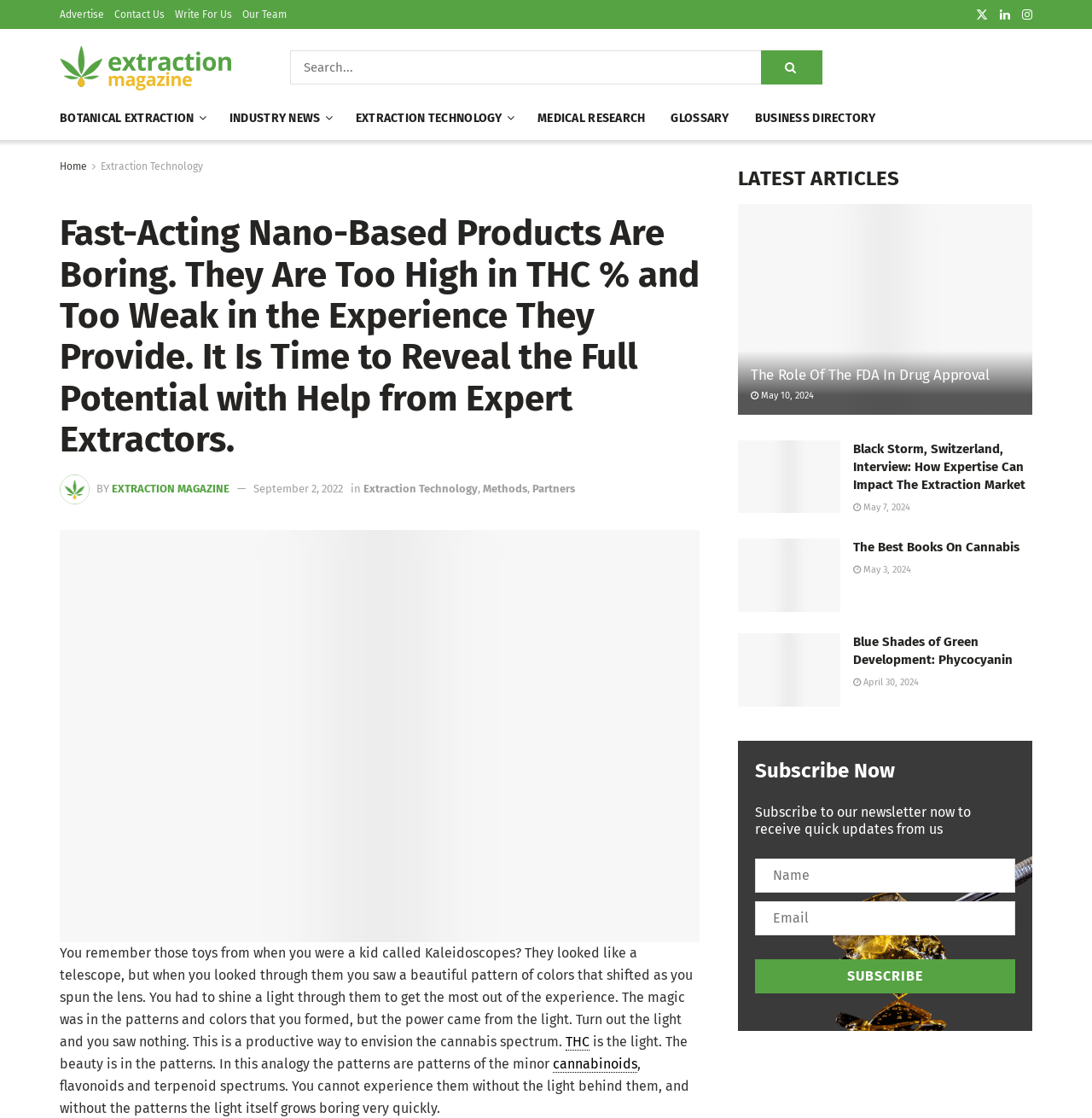Locate the bounding box coordinates of the clickable region to complete the following instruction: "Check out the event website."

None